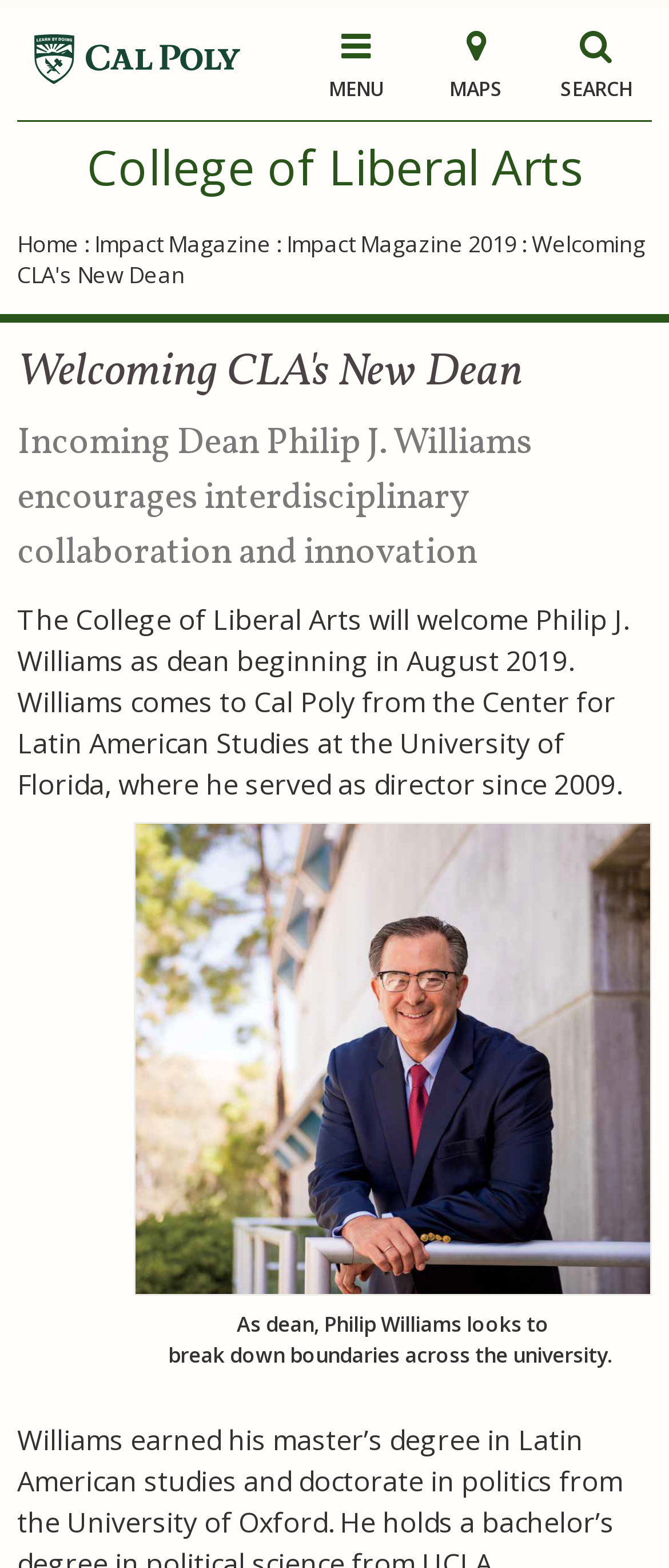Use one word or a short phrase to answer the question provided: 
What is the name of the university where Philip J. Williams comes from?

University of Florida